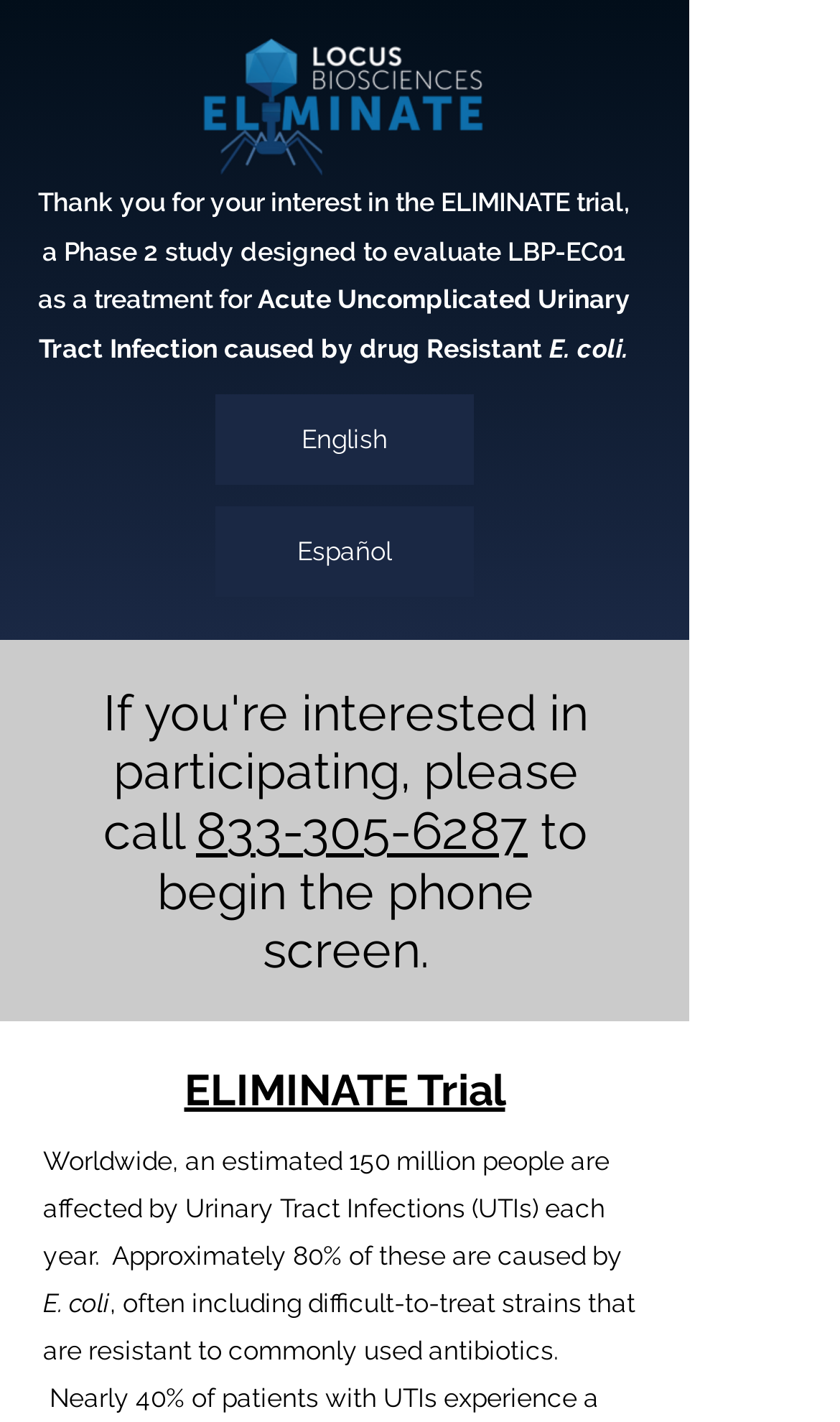Return the bounding box coordinates of the UI element that corresponds to this description: "English". The coordinates must be given as four float numbers in the range of 0 and 1, [left, top, right, bottom].

[0.256, 0.278, 0.564, 0.341]